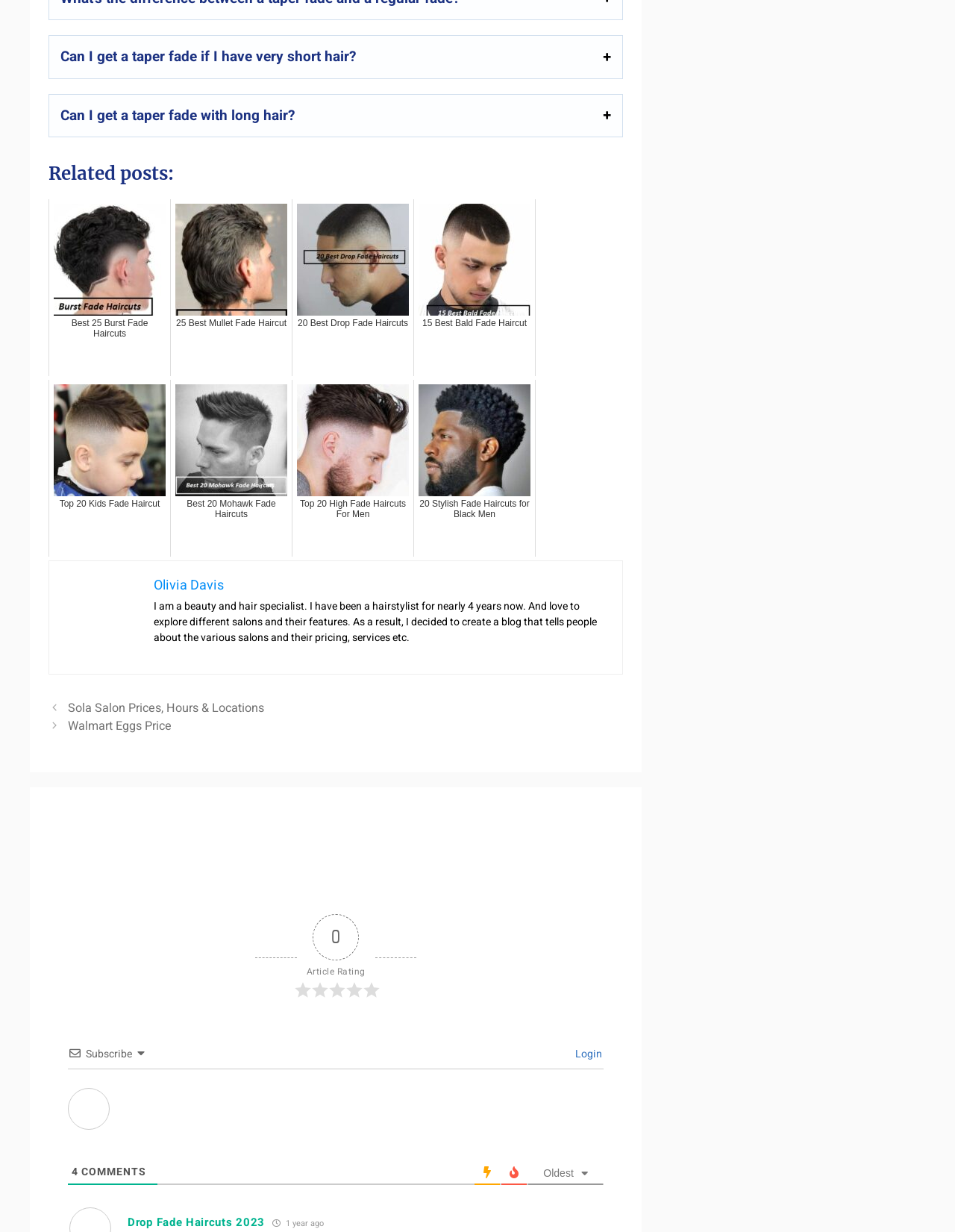Find and specify the bounding box coordinates that correspond to the clickable region for the instruction: "Click on the 'Overview' link".

None